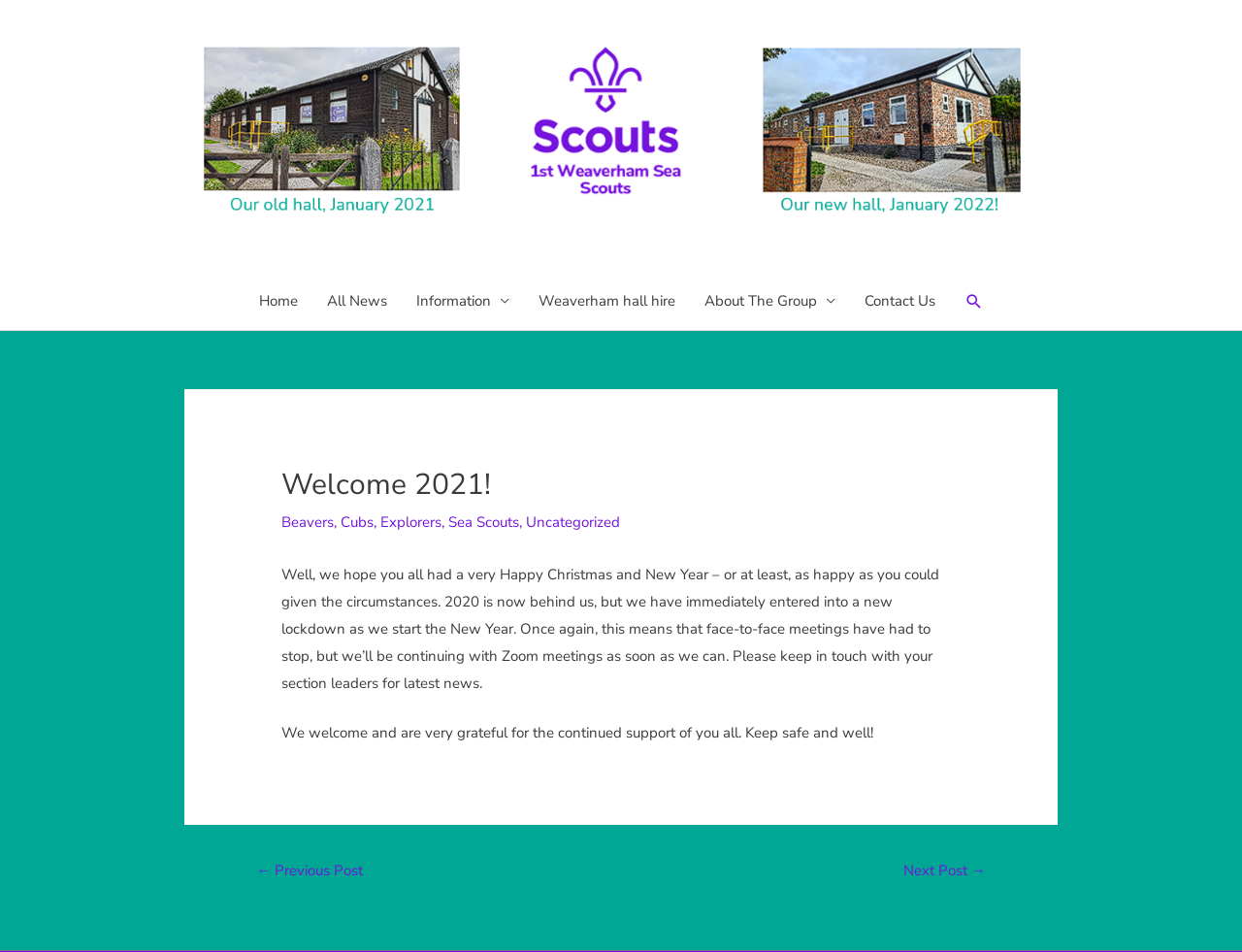Please respond to the question with a concise word or phrase:
What is the first section mentioned?

Beavers